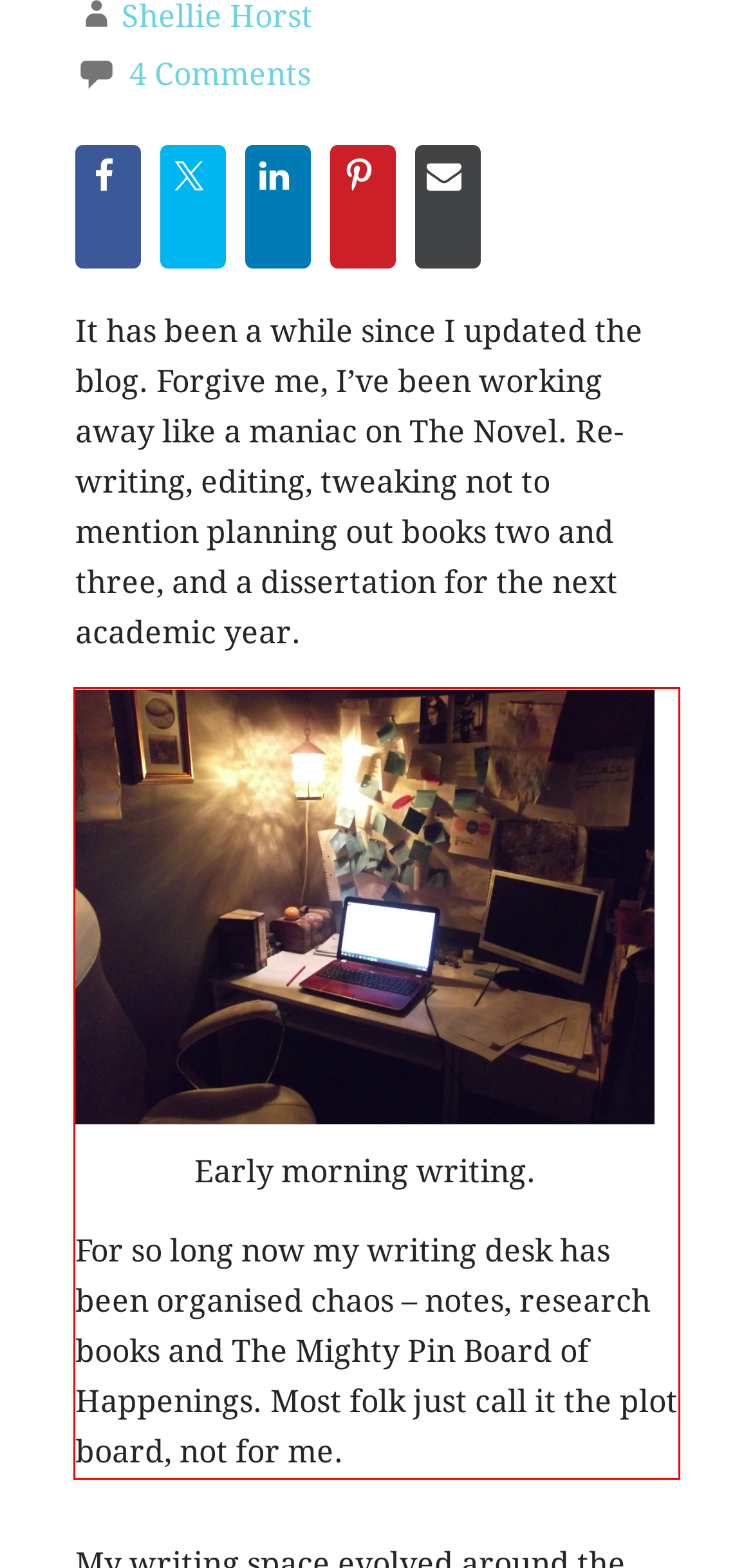You have a screenshot of a webpage where a UI element is enclosed in a red rectangle. Perform OCR to capture the text inside this red rectangle.

For so long now my writing desk has been organised chaos – notes, research books and The Mighty Pin Board of Happenings. Most folk just call it the plot board, not for me.